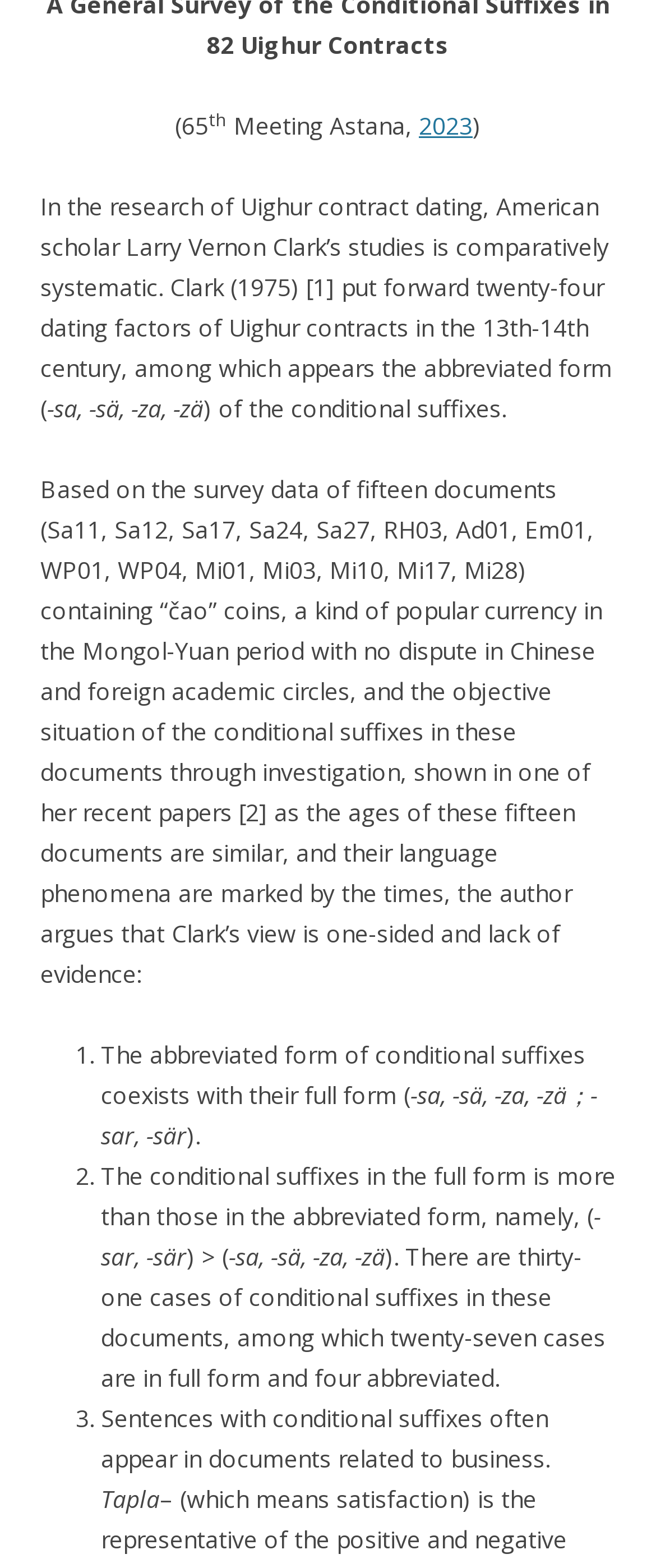Using the provided element description, identify the bounding box coordinates as (top-left x, top-left y, bottom-right x, bottom-right y). Ensure all values are between 0 and 1. Description: 2023

[0.638, 0.07, 0.721, 0.09]